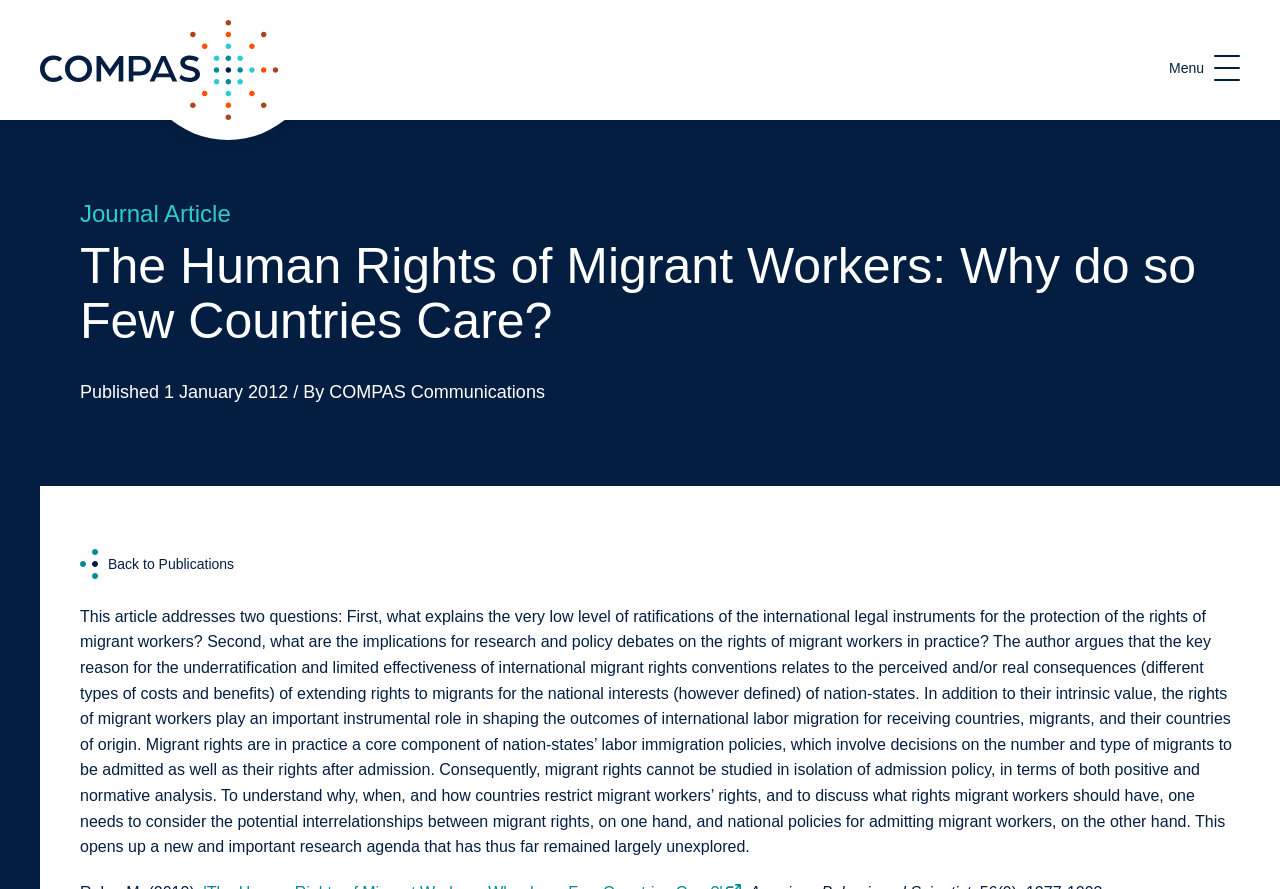Review the image closely and give a comprehensive answer to the question: What is the purpose of the article?

I inferred the purpose of the article by reading the title and the content of the article which addresses two questions related to migrant workers' rights and discusses their implications, indicating that the purpose is to discuss and explore this topic.